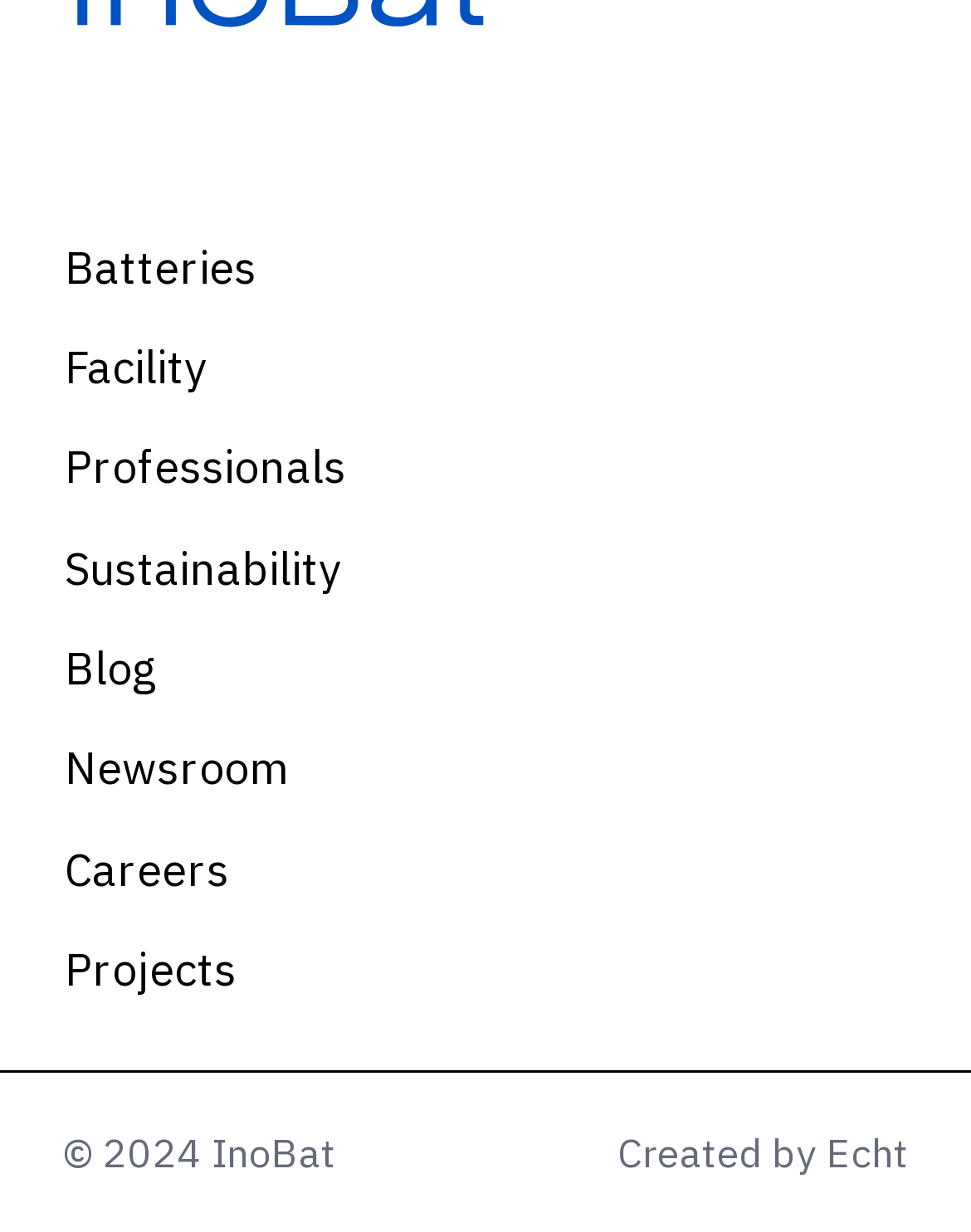What are the main categories on the top navigation bar?
Provide a concise answer using a single word or phrase based on the image.

Batteries, Facility, Professionals, Sustainability, Blog, Newsroom, Careers, Projects